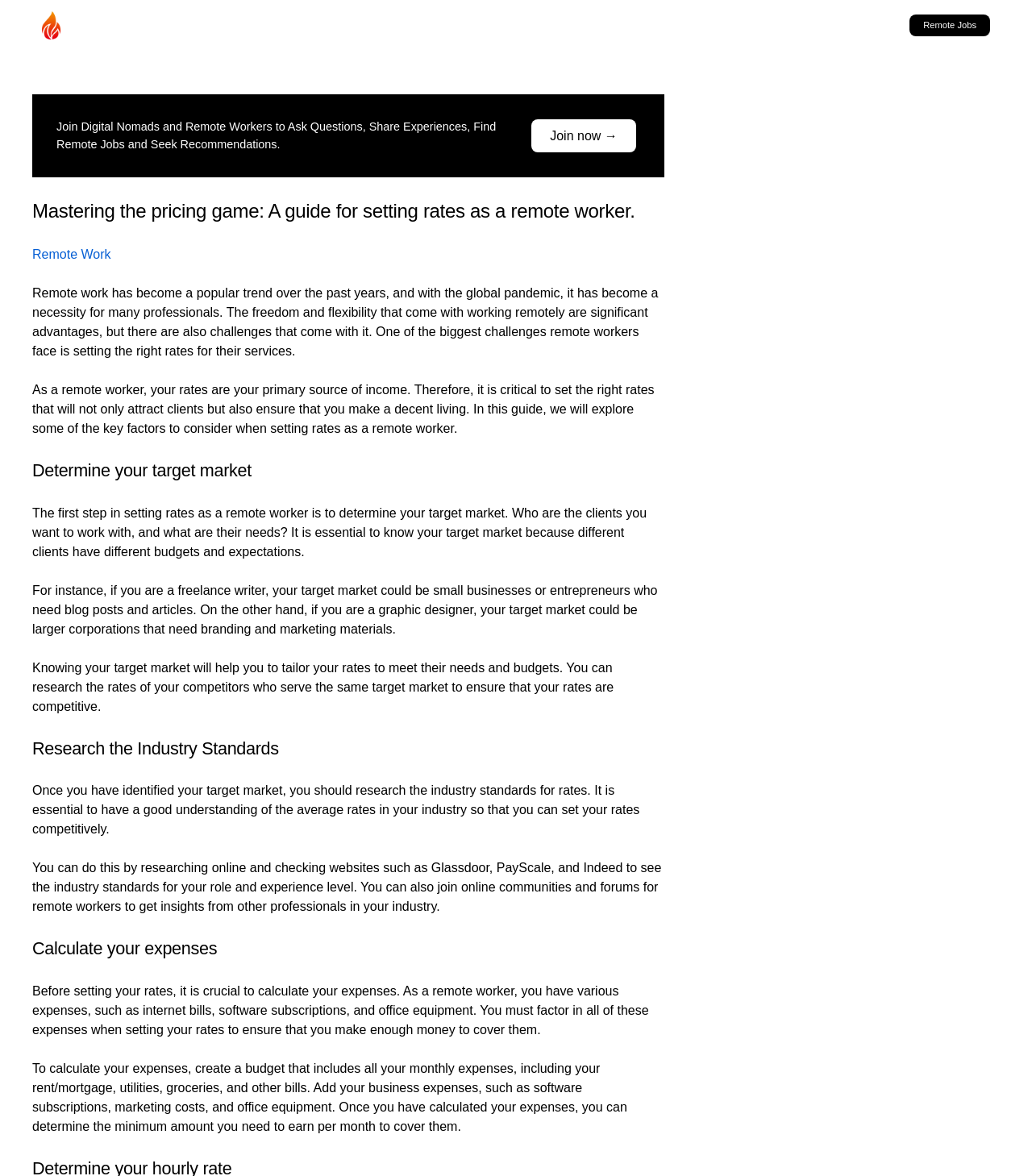Identify the bounding box coordinates for the UI element mentioned here: "Remote Jobs". Provide the coordinates as four float values between 0 and 1, i.e., [left, top, right, bottom].

[0.881, 0.012, 0.959, 0.031]